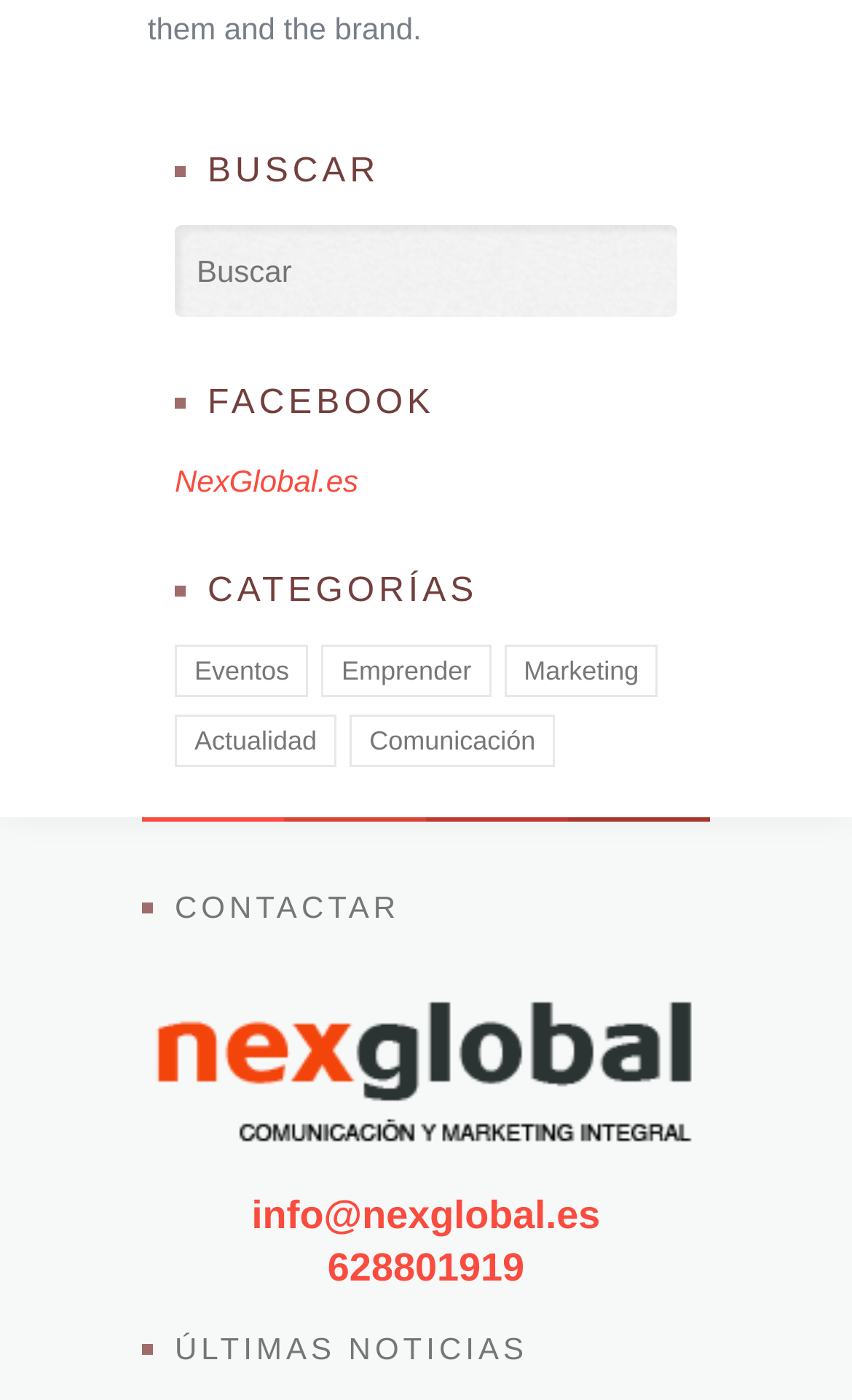Locate the bounding box coordinates of the clickable region necessary to complete the following instruction: "Search for something". Provide the coordinates in the format of four float numbers between 0 and 1, i.e., [left, top, right, bottom].

[0.205, 0.16, 0.795, 0.226]